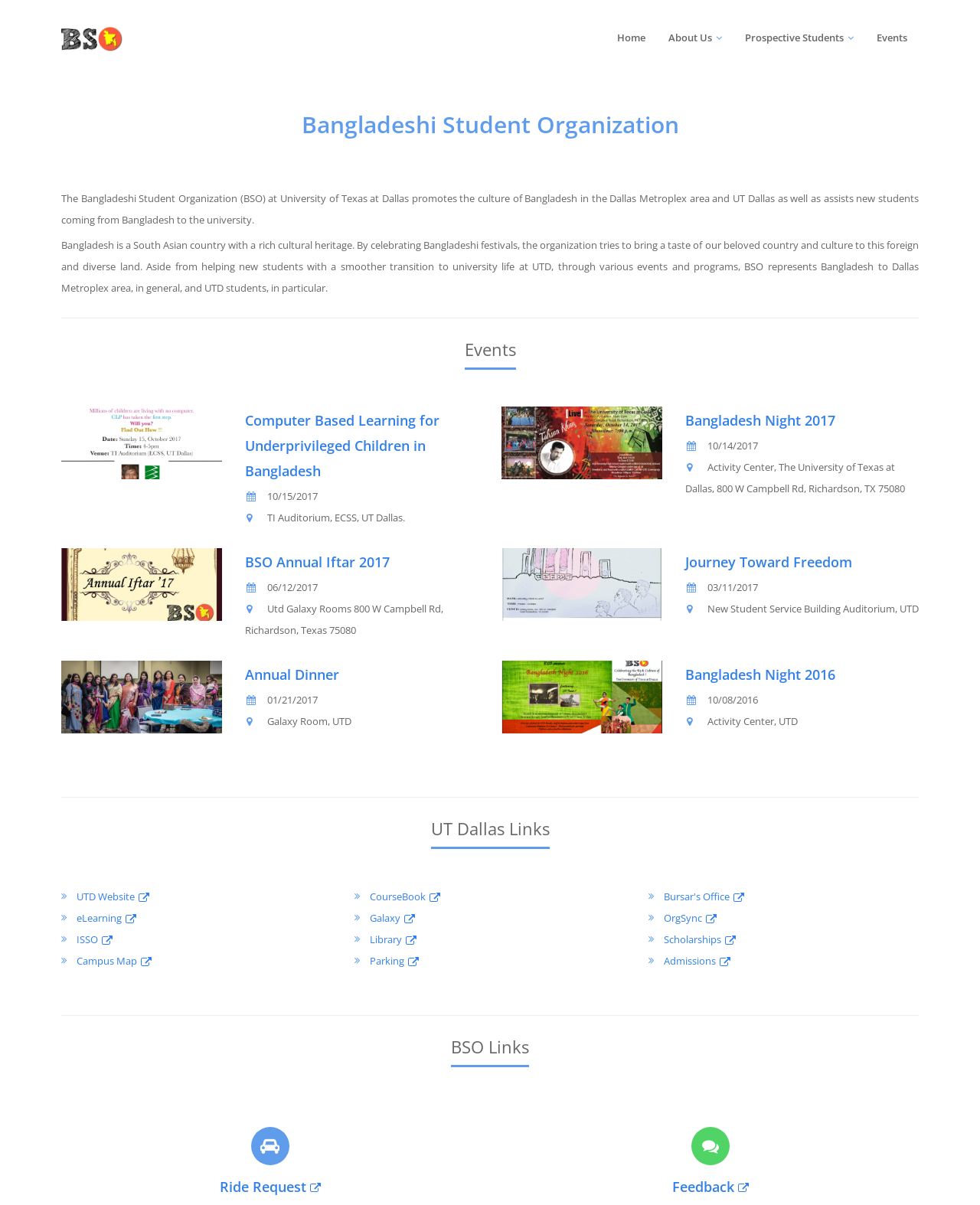Please locate the bounding box coordinates of the element's region that needs to be clicked to follow the instruction: "View the 'Recent Posts'". The bounding box coordinates should be provided as four float numbers between 0 and 1, i.e., [left, top, right, bottom].

None